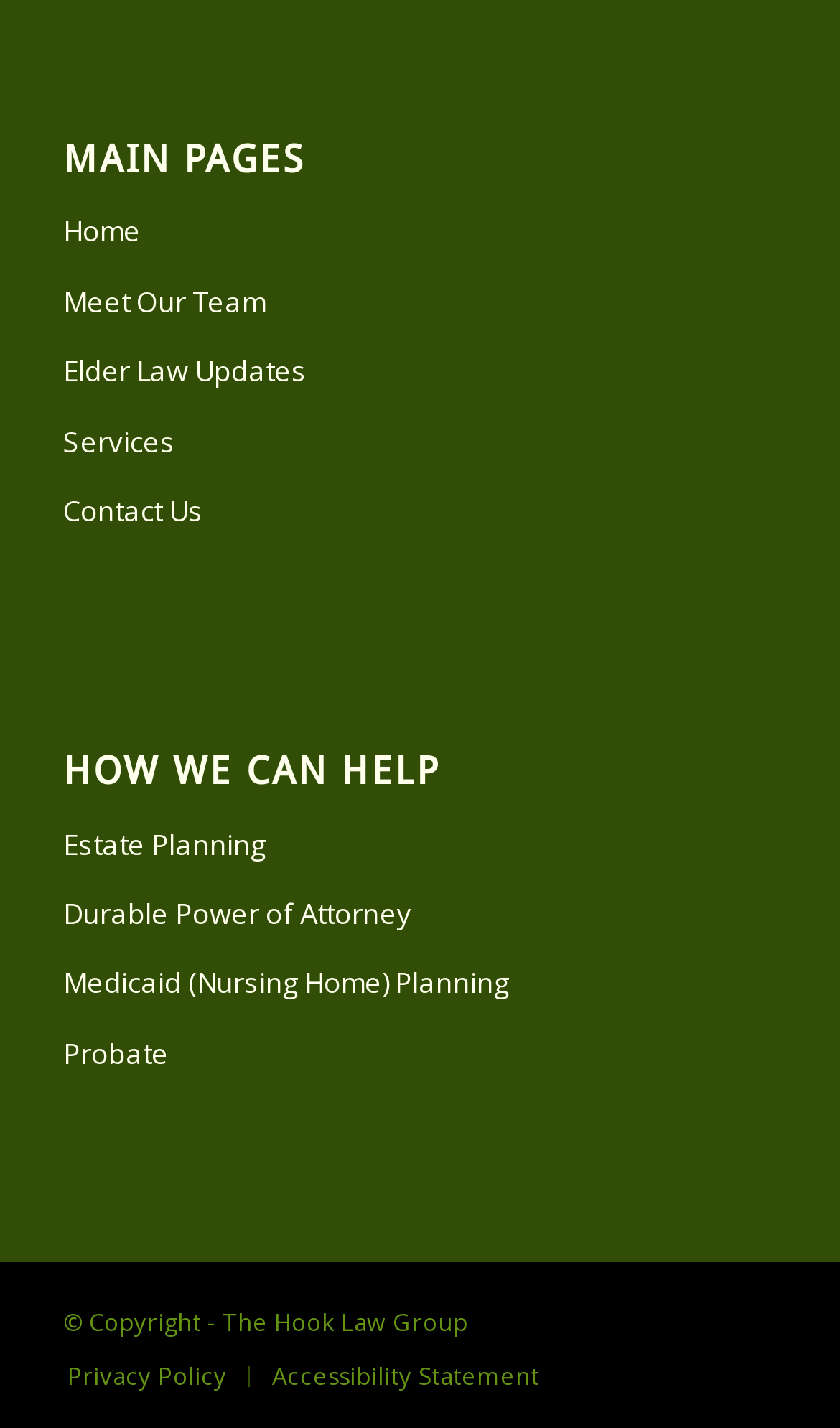Please provide a detailed answer to the question below based on the screenshot: 
How can I contact the law group?

I found the contact information by looking at the main navigation links at the top of the webpage, which includes a 'Contact Us' link.